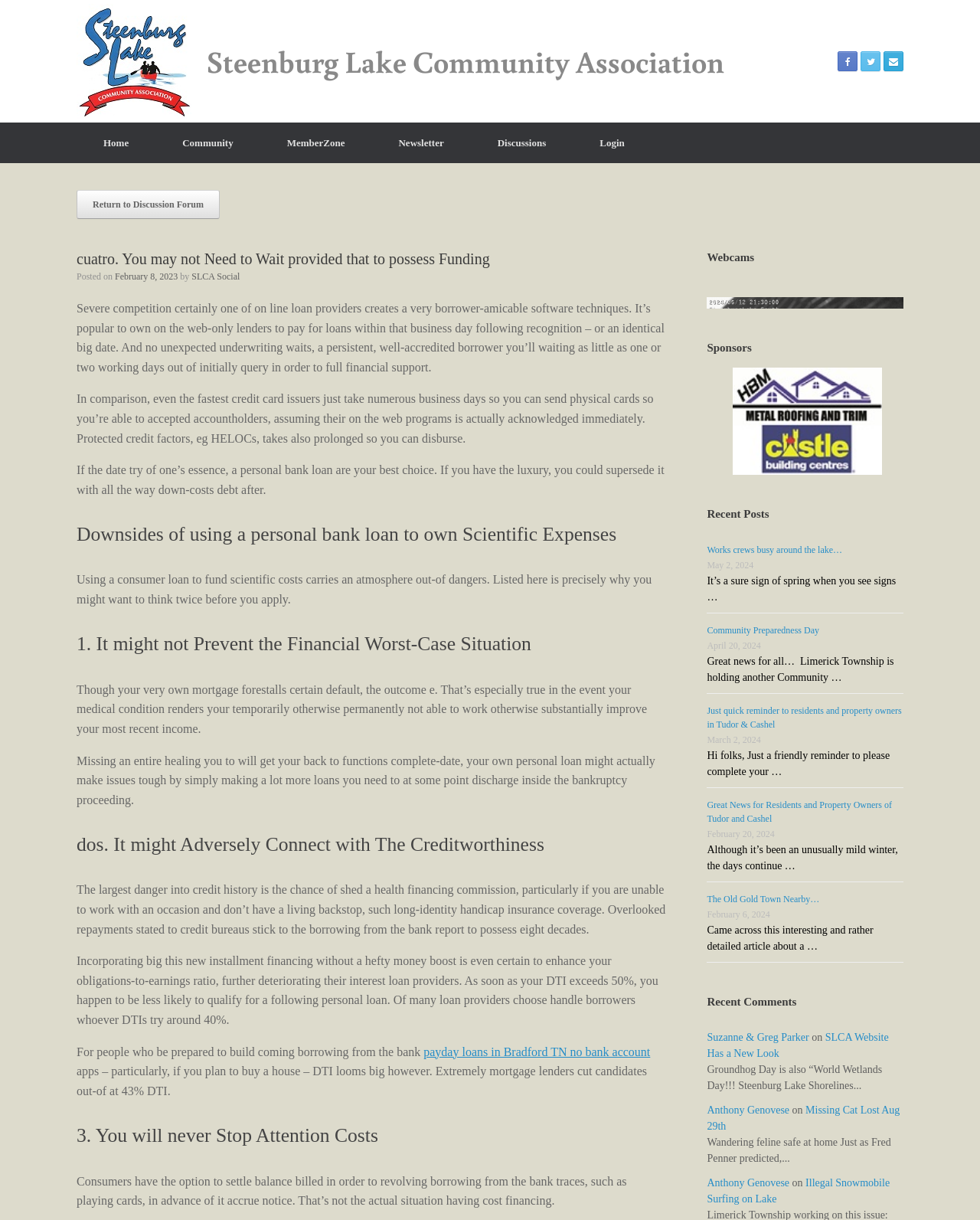Identify the bounding box coordinates for the UI element described as follows: Go to link. Use the format (top-left x, top-left y, bottom-right x, bottom-right y) and ensure all values are floating point numbers between 0 and 1.

None